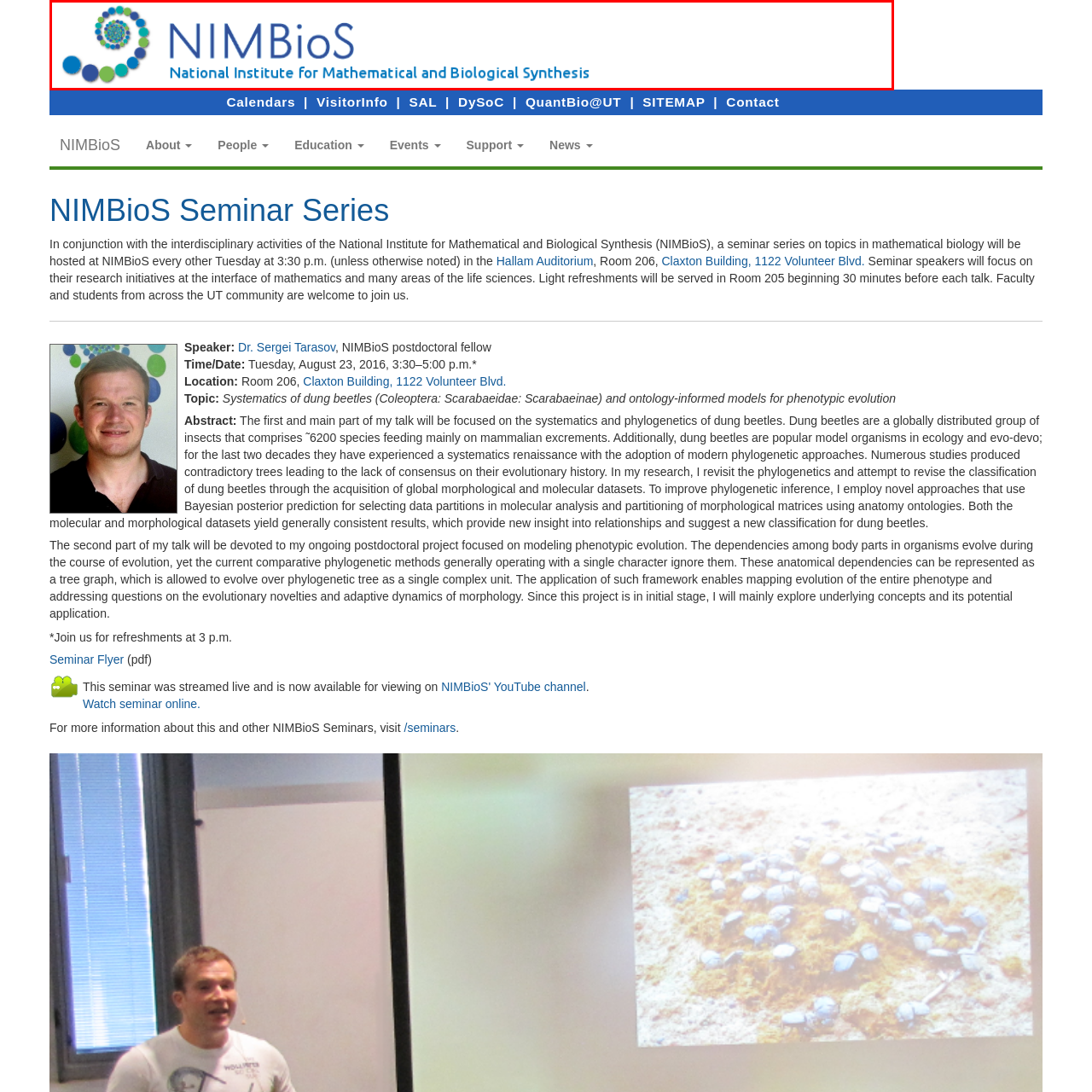Create a detailed narrative describing the image bounded by the red box.

The image features the logo banner of the National Institute for Mathematical and Biological Synthesis (NIMBioS). The design showcases a colorful spiral made up of interconnecting dots, symbolizing the integration of mathematical and biological concepts. The text prominently displays "NIMBioS" in a bold blue font, accompanied by the full name of the institute, "National Institute for Mathematical and Biological Synthesis," in a lighter blue under it. This banner represents NIMBioS's commitment to fostering interdisciplinary research and collaboration within the fields of mathematics and biology.